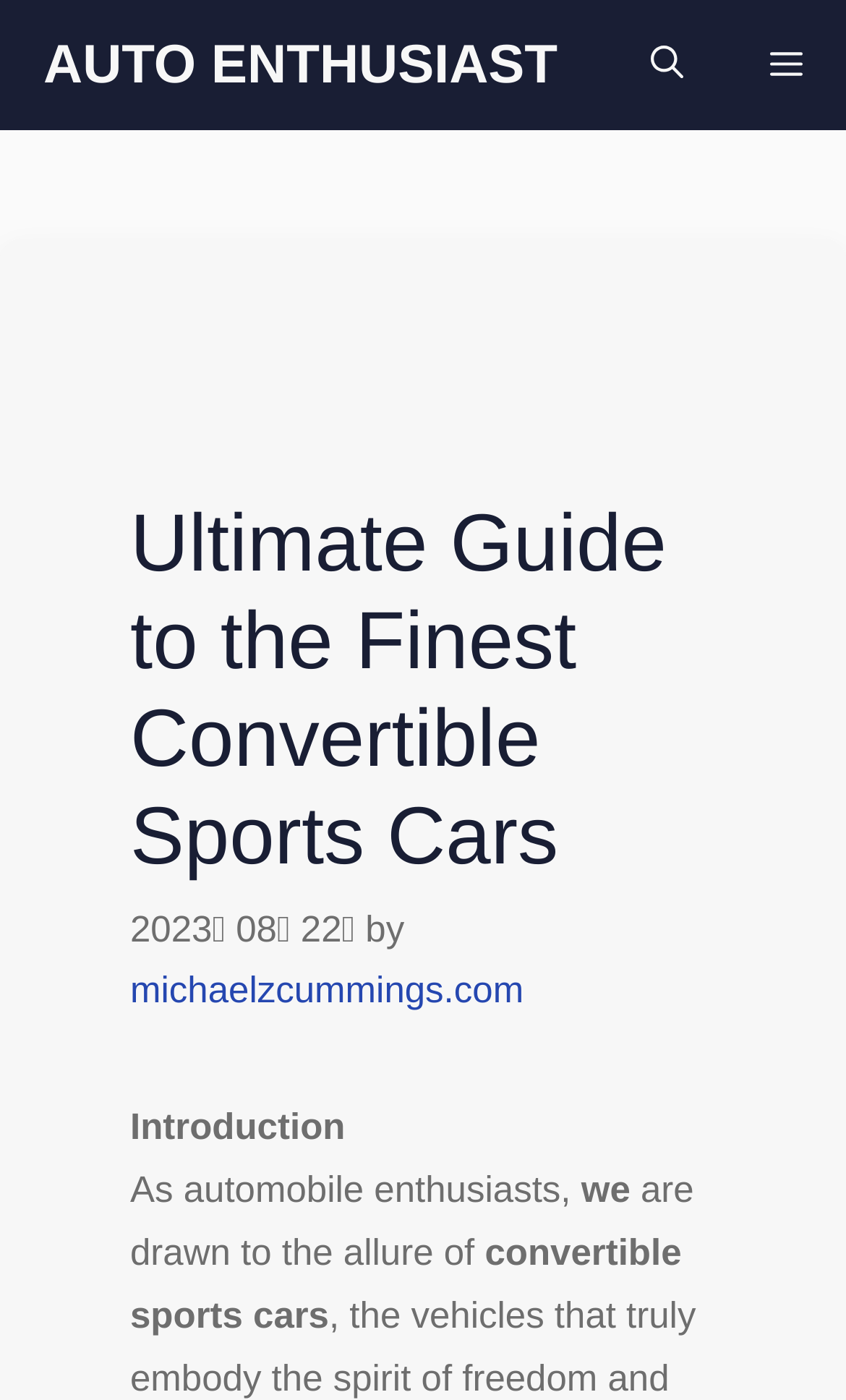What type of cars is the article about?
Please answer using one word or phrase, based on the screenshot.

convertible sports cars